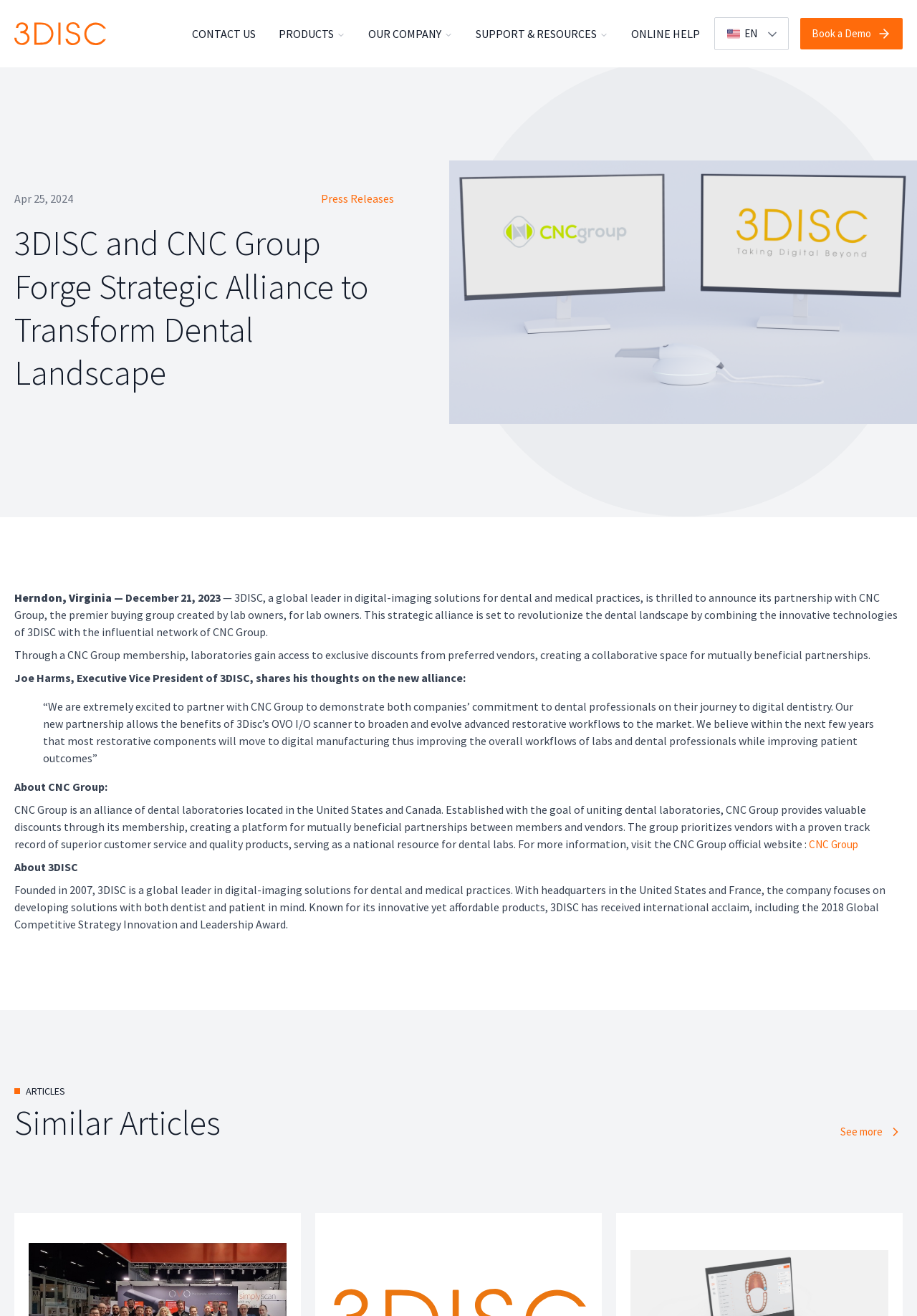Please find the bounding box coordinates of the element that needs to be clicked to perform the following instruction: "Click the CONTACT US link". The bounding box coordinates should be four float numbers between 0 and 1, represented as [left, top, right, bottom].

[0.209, 0.02, 0.279, 0.031]